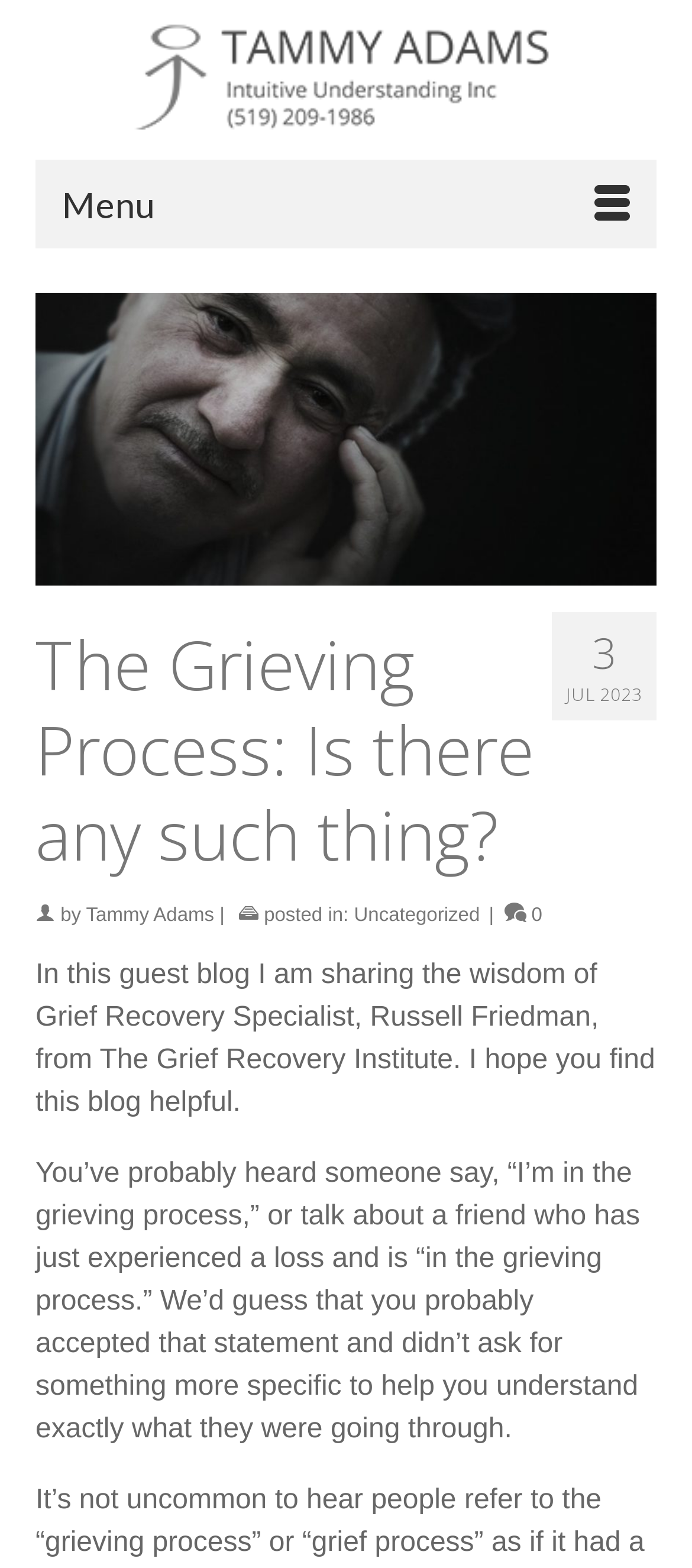Give a short answer to this question using one word or a phrase:
Who is the author of the blog post?

Tammy Adams